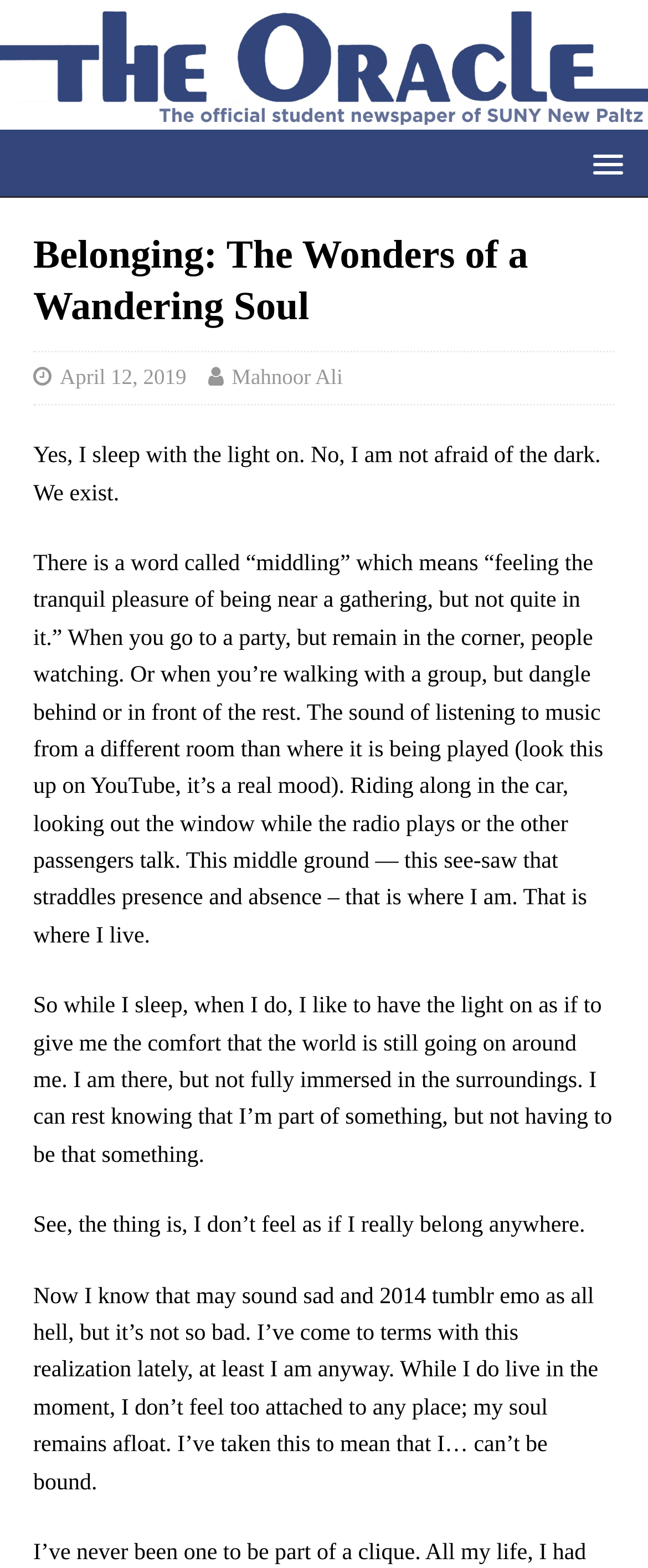What is the date of the article?
Answer the question with a detailed and thorough explanation.

The date of the article can be found in the link element with the text 'April 12, 2019' which is located below the heading 'Belonging: The Wonders of a Wandering Soul'.